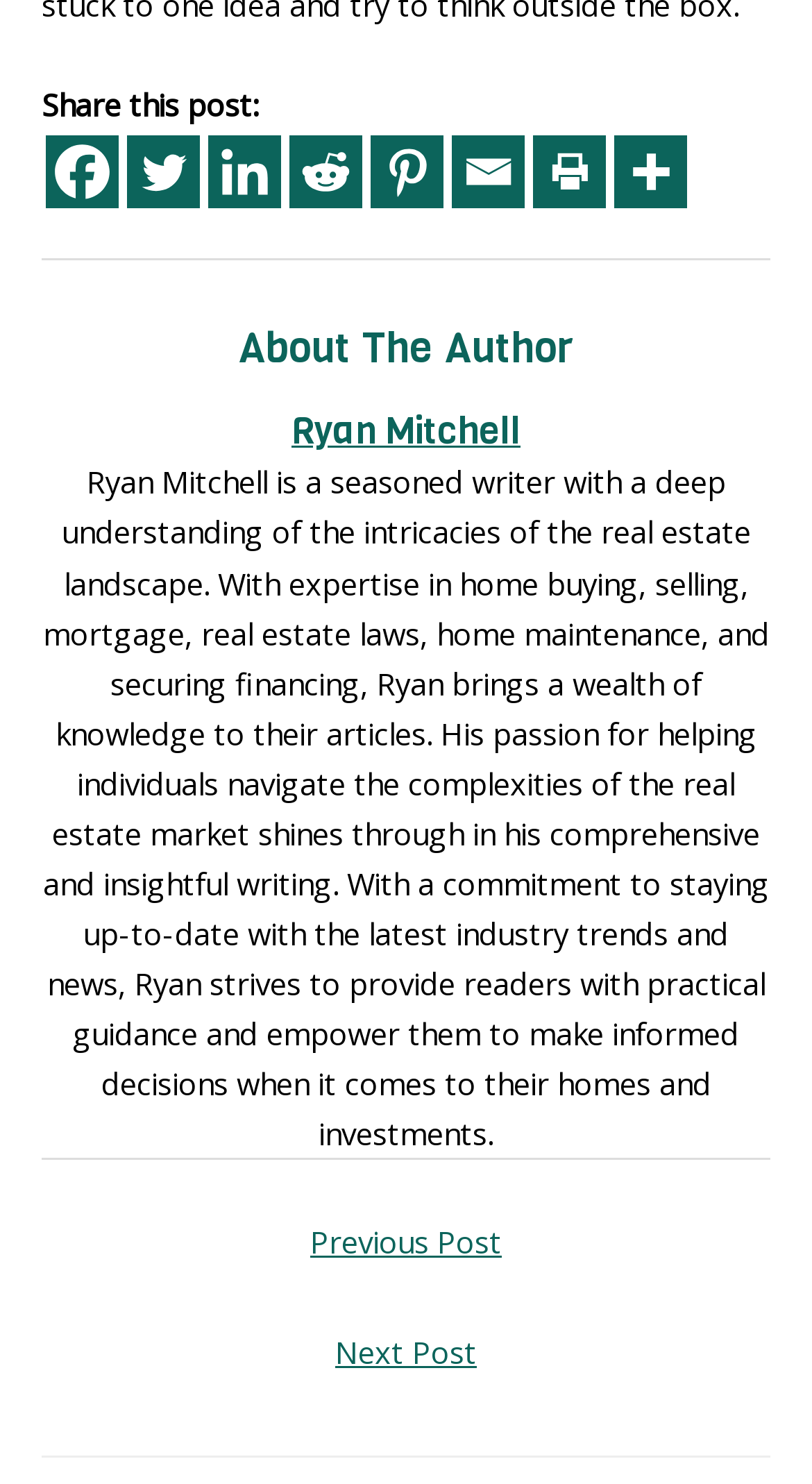Please find the bounding box for the following UI element description. Provide the coordinates in (top-left x, top-left y, bottom-right x, bottom-right y) format, with values between 0 and 1: title="More"

[0.756, 0.091, 0.846, 0.14]